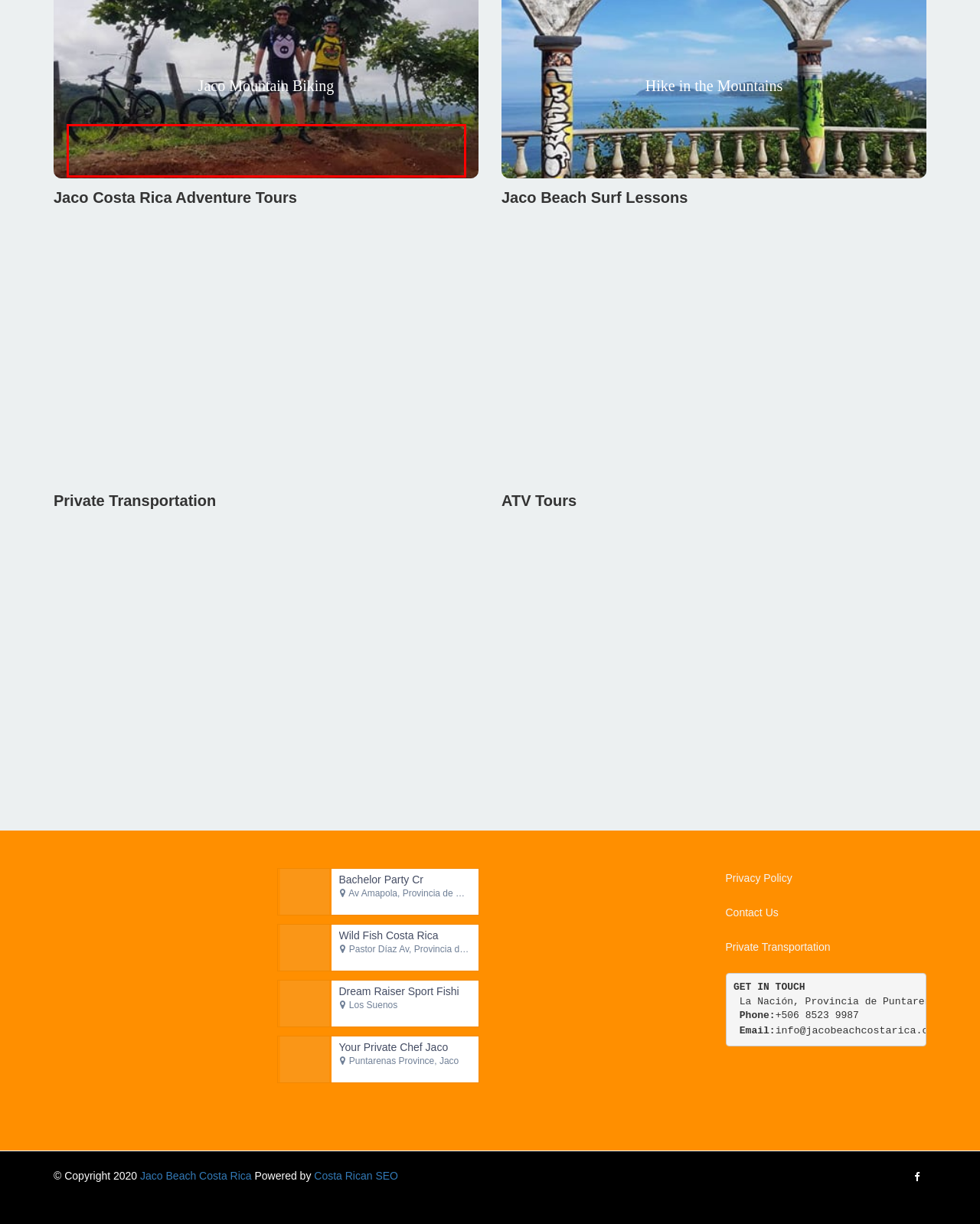Within the screenshot of a webpage, identify the red bounding box and perform OCR to capture the text content it contains.

Unforgettable and impressive mountain bike ride on the hills of Jaco Beach, Immerse yourself in the jungle and enjoy nature by exercising like a champion